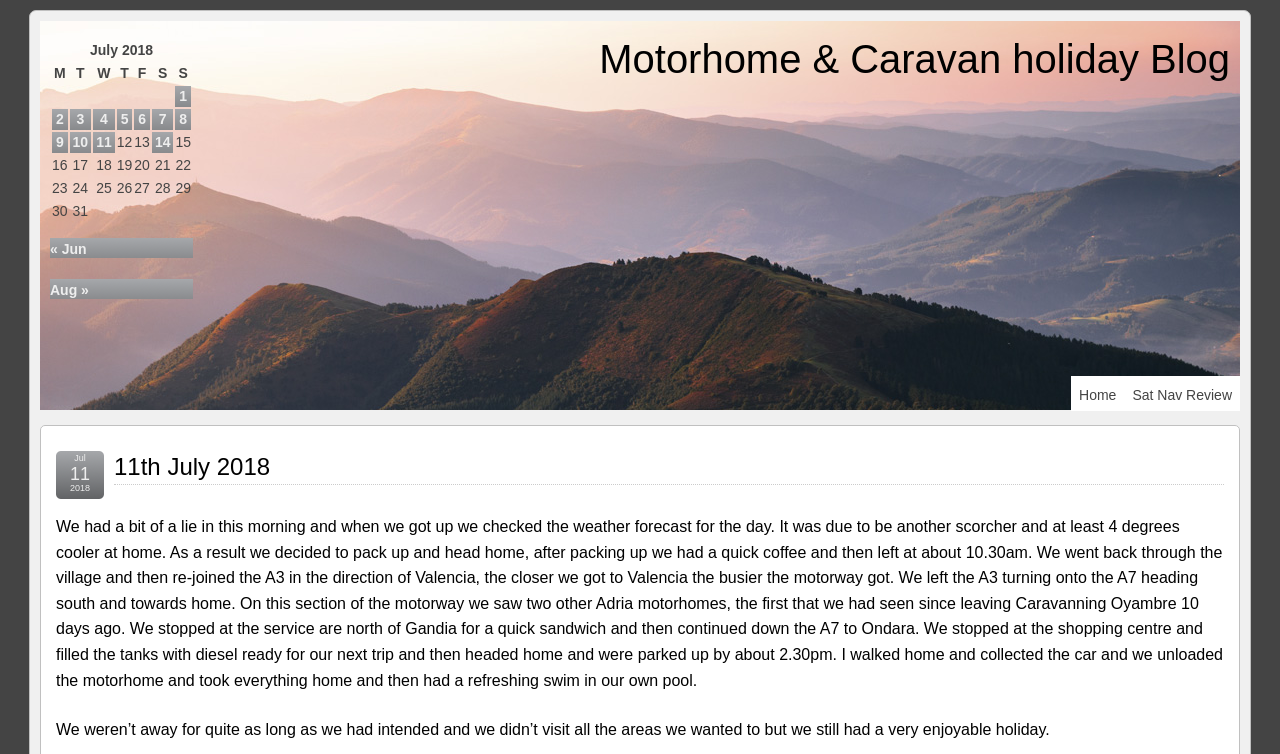What did the authors do after unloading the motorhome?
Provide a detailed and well-explained answer to the question.

After unloading the motorhome, the authors took everything home and then had a refreshing swim in their own pool.